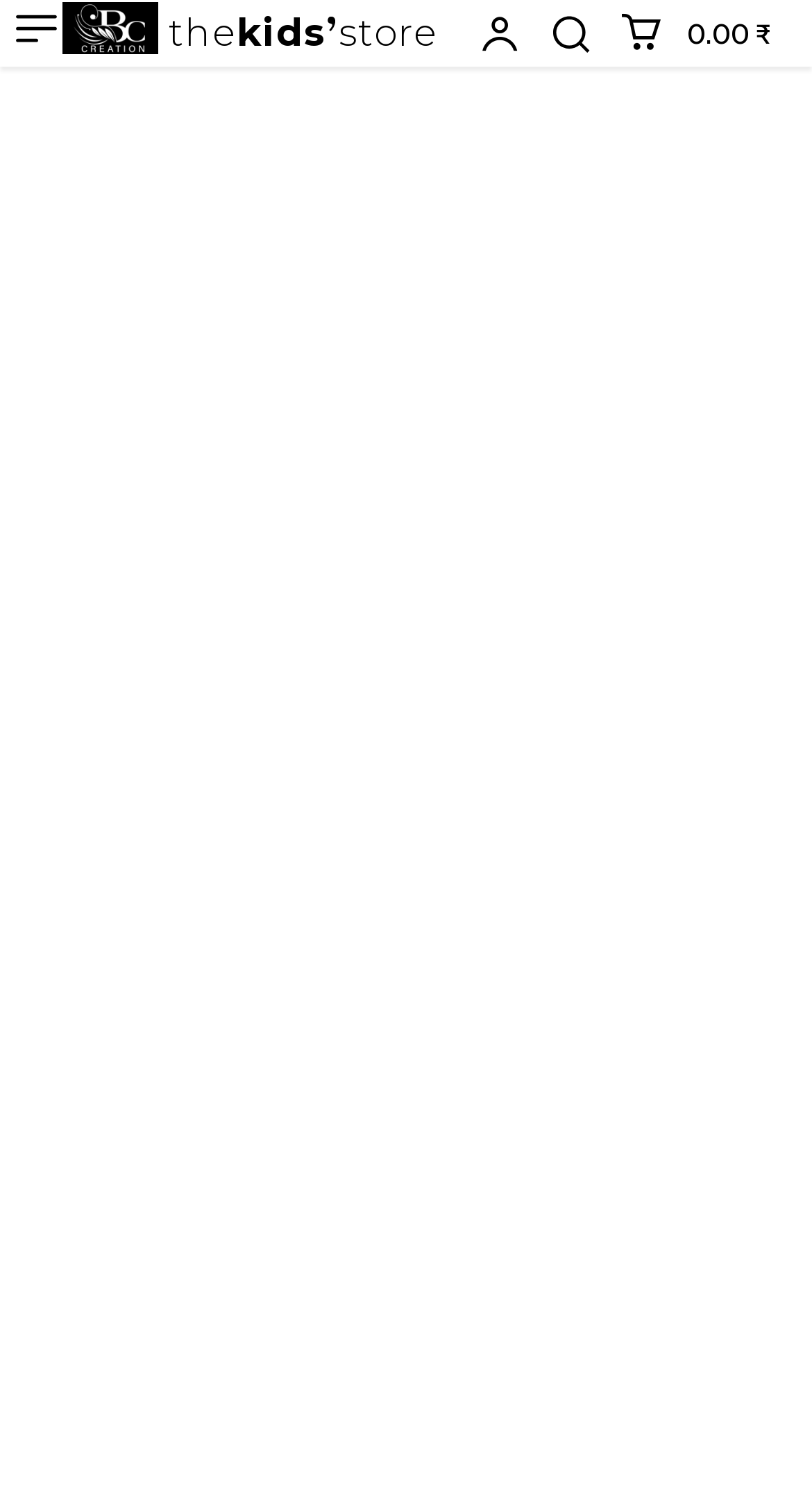Answer the following inquiry with a single word or phrase:
What is the shape of the button on the top right?

Rectangle